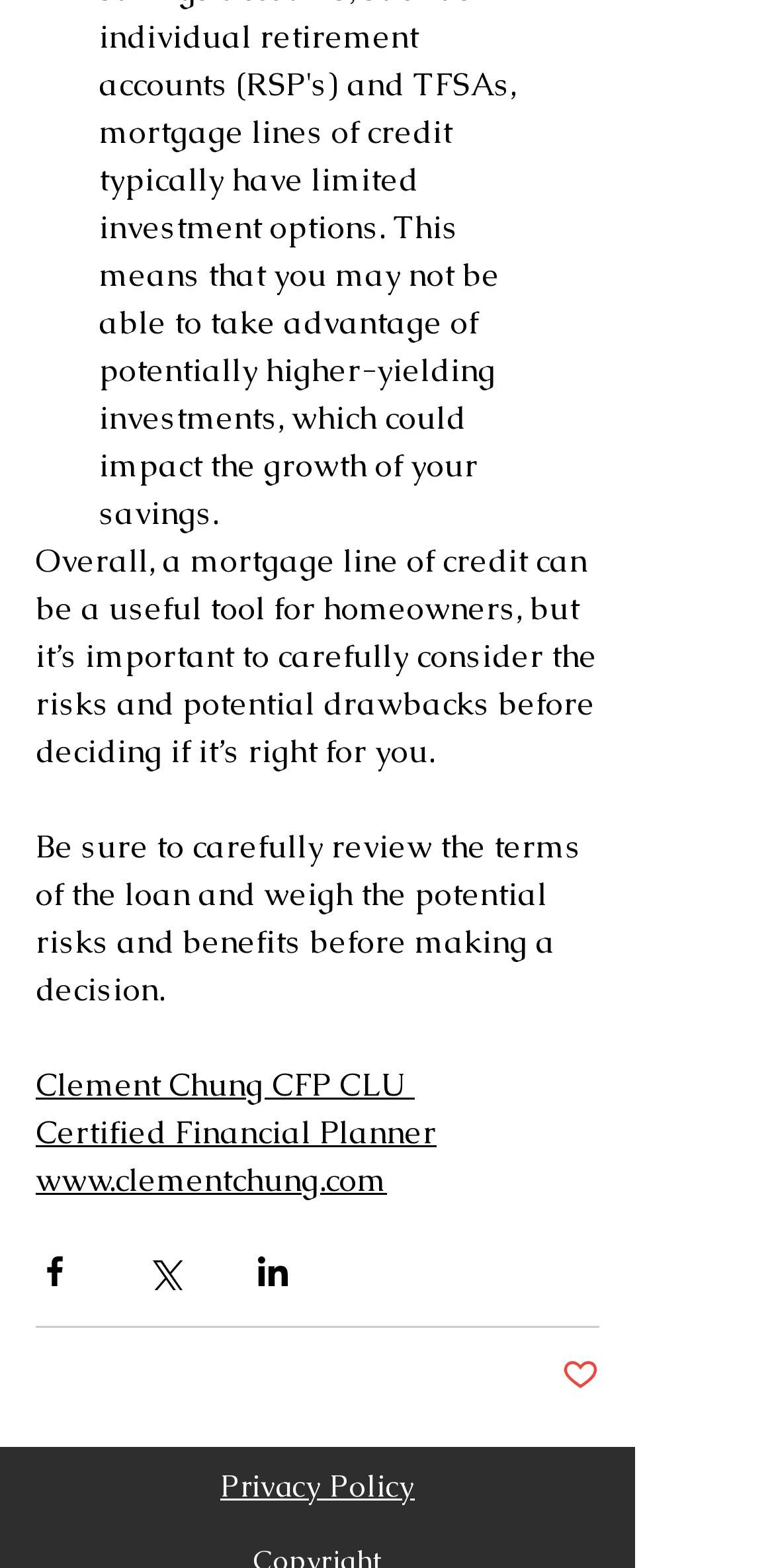Provide the bounding box coordinates of the HTML element this sentence describes: "Privacy Policy". The bounding box coordinates consist of four float numbers between 0 and 1, i.e., [left, top, right, bottom].

[0.285, 0.935, 0.536, 0.959]